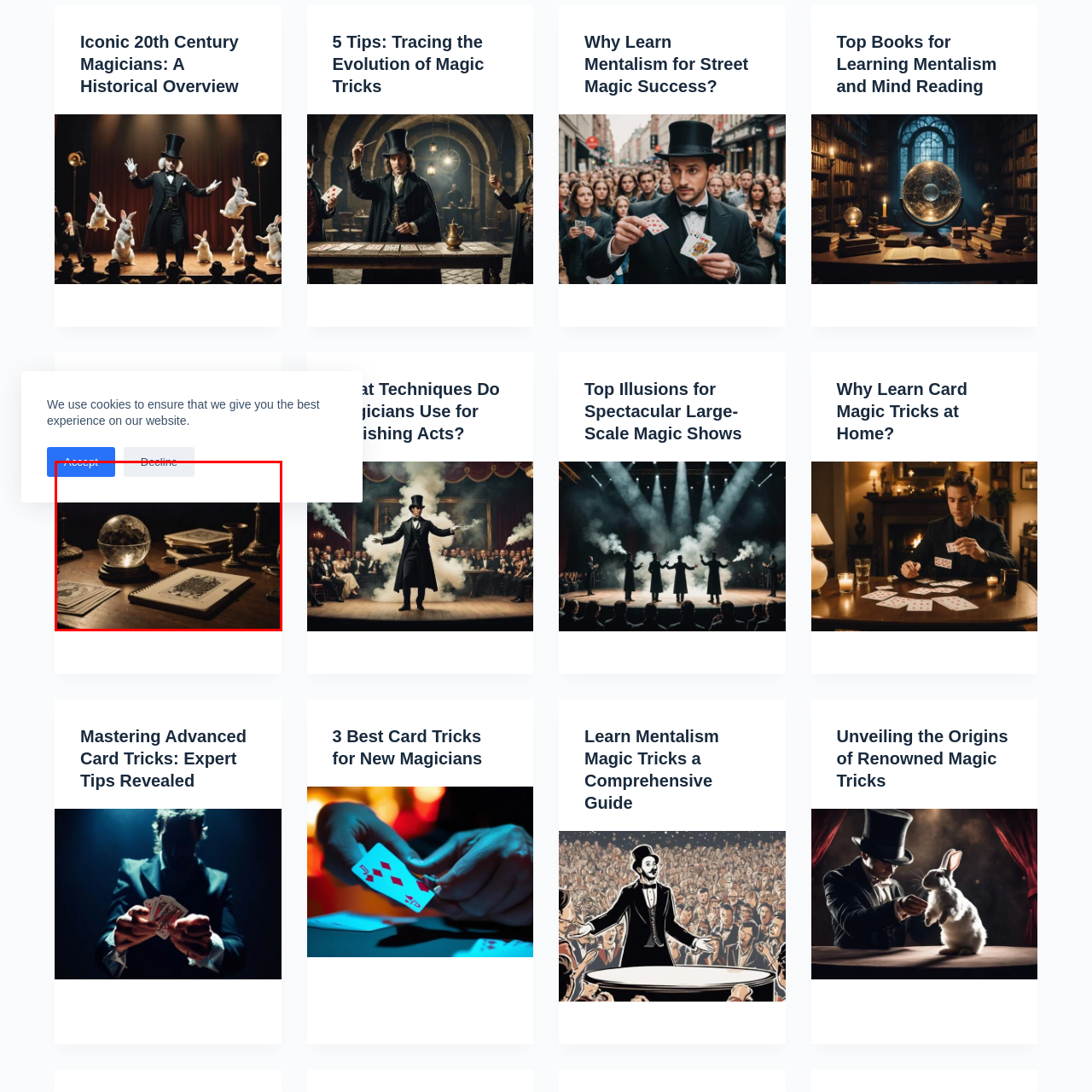Generate a detailed description of the image highlighted within the red border.

The image depicts a mystical and atmospheric setting featuring an intricately designed crystal ball at the center, emanating a soft glow. Surrounding the crystal ball are several vintage playing cards laid out on a dark wooden table, hinting at themes of magic and fortune-telling. Adjacent to the cards is a neatly bound sketchbook, embellished with ornate designs on its cover, suggesting it might contain notes or illustrations related to magic tricks or mentalism. The presence of antique candlesticks further enhances the enchanting ambiance, making the scene evoke a sense of historical mystique and the art of illusion.